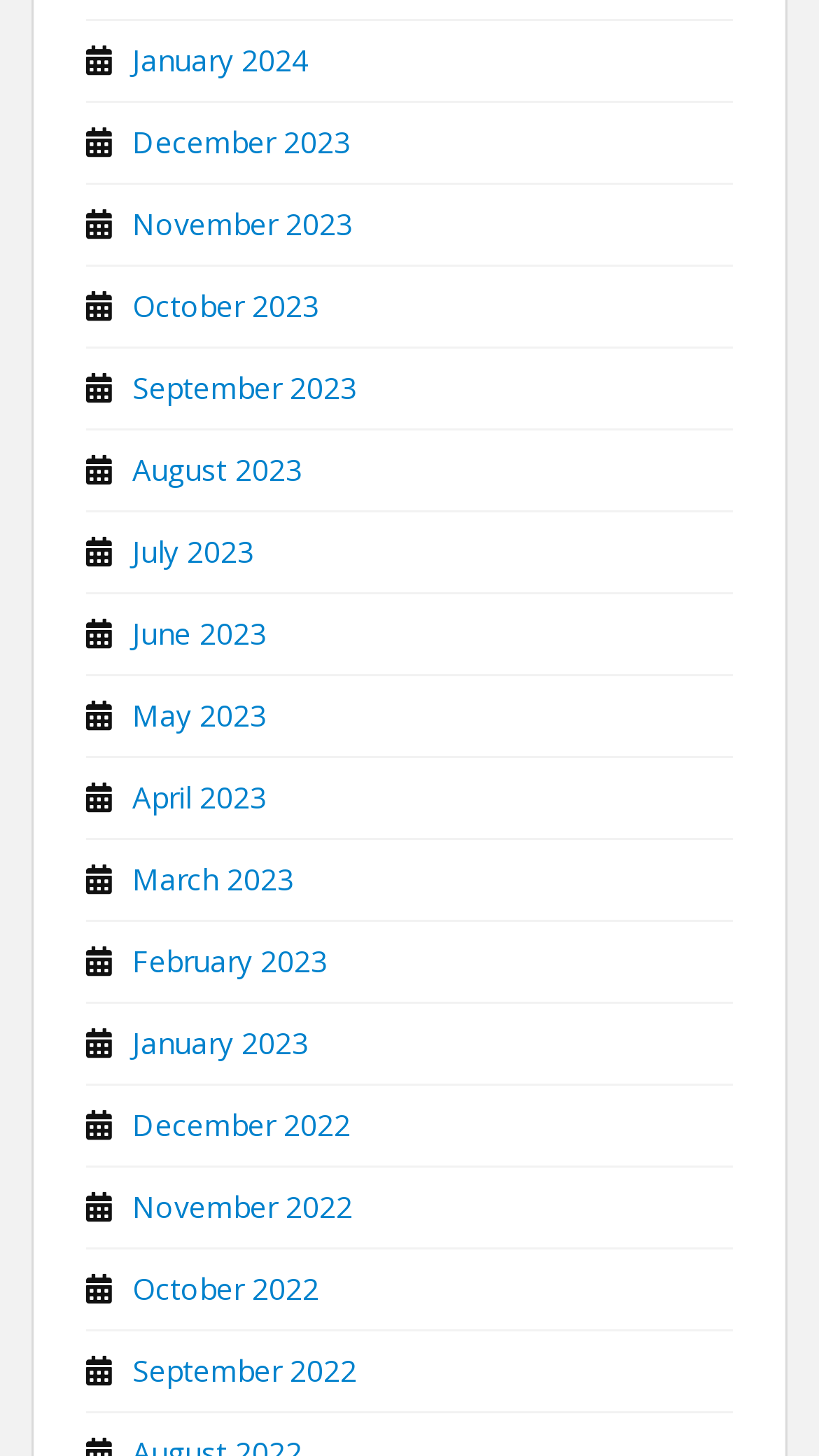Use a single word or phrase to respond to the question:
How many months are listed?

15